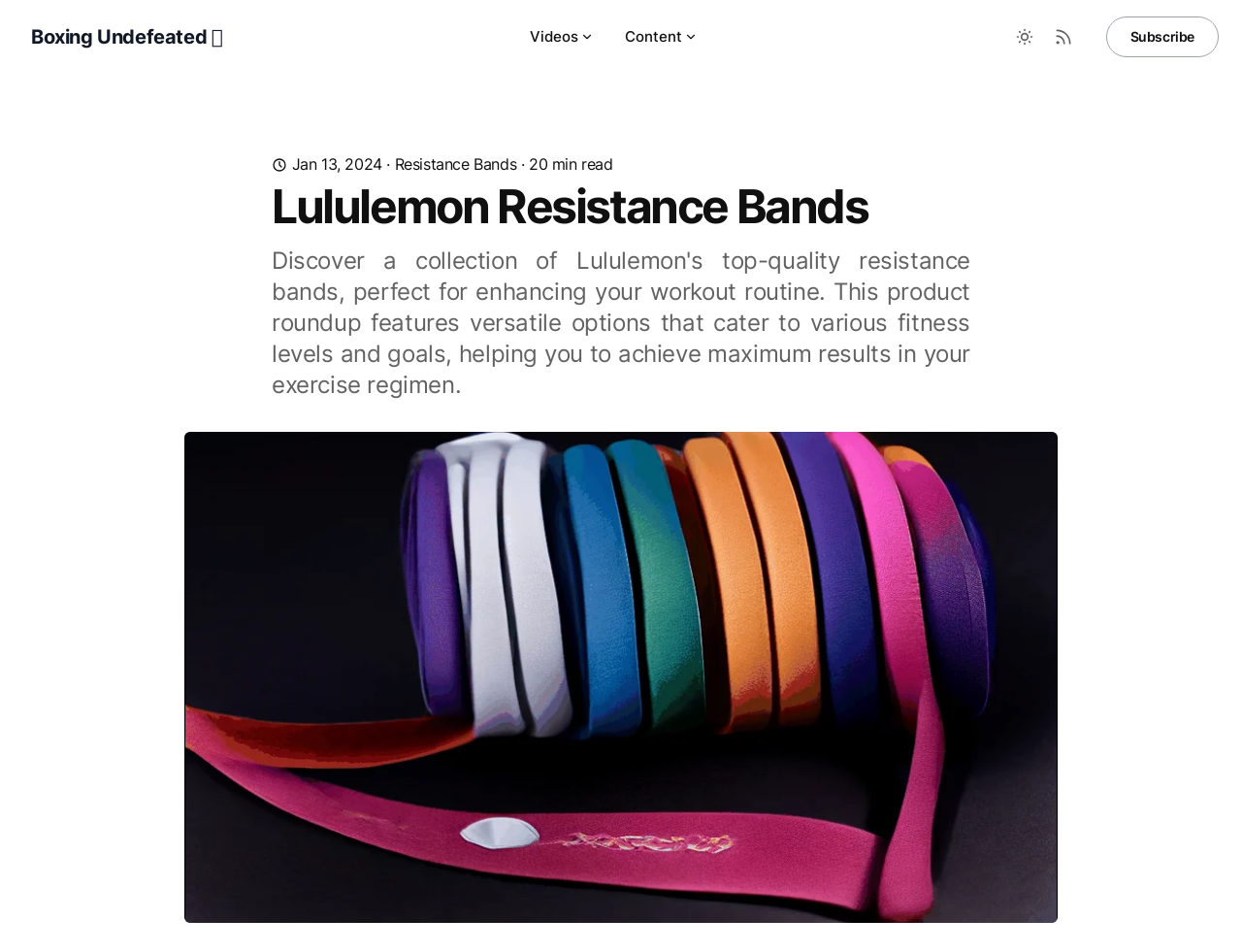What is the purpose of the resistance bands?
Answer with a single word or short phrase according to what you see in the image.

Enhancing workout routine